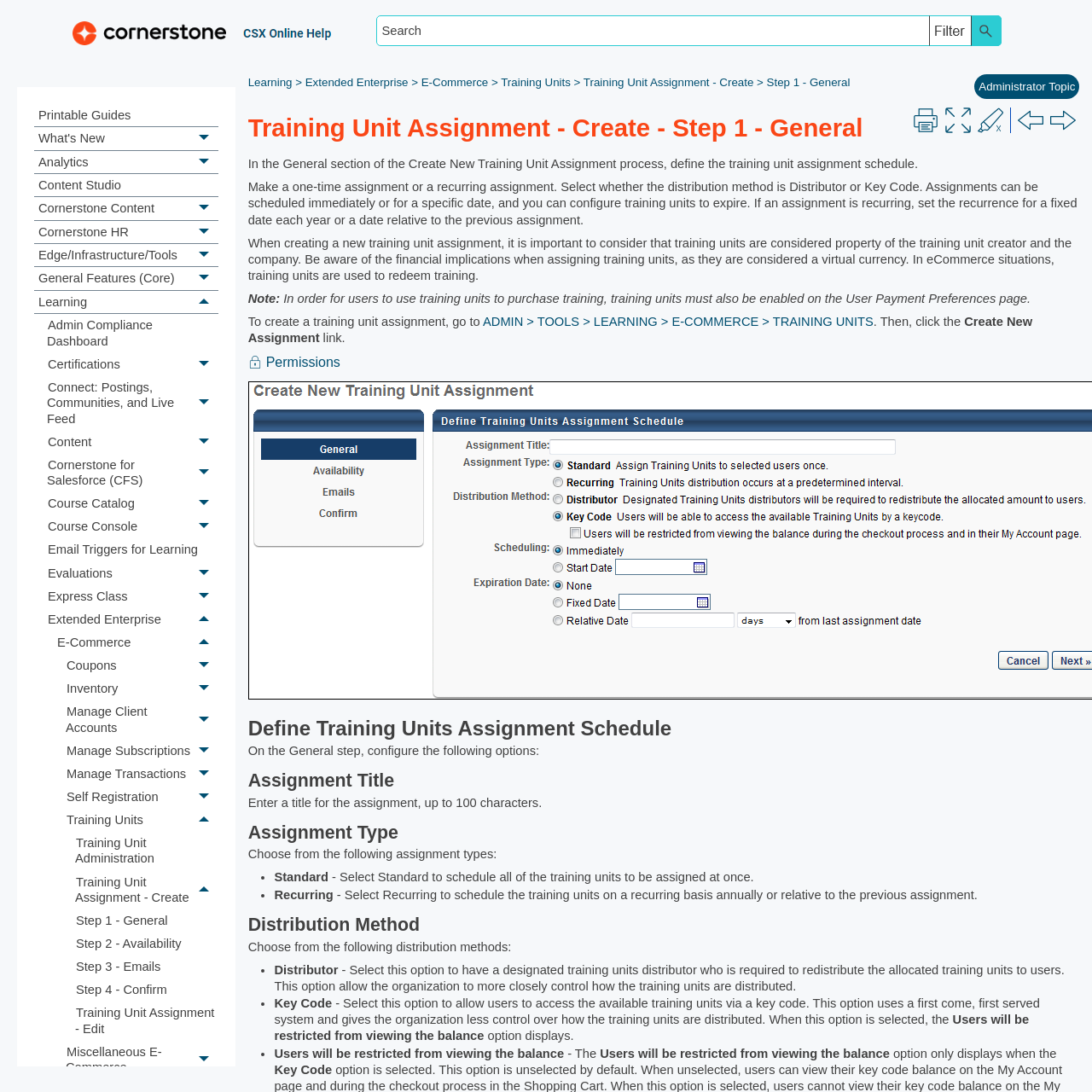What is the category of the 'Training Units' link?
Look at the image and answer the question using a single word or phrase.

E-Commerce